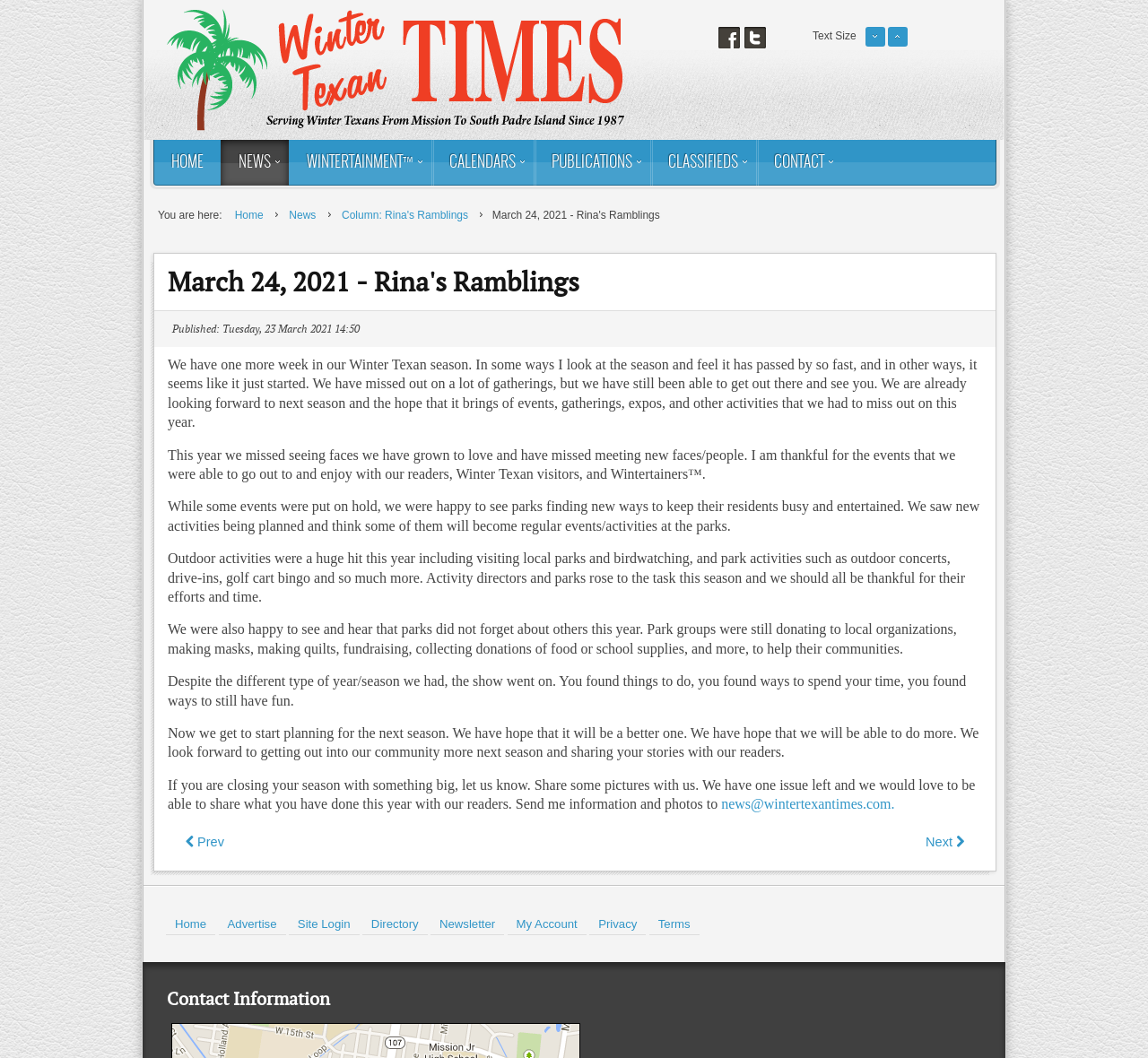Respond with a single word or short phrase to the following question: 
What is the purpose of the 'Text Size' section?

To adjust text size